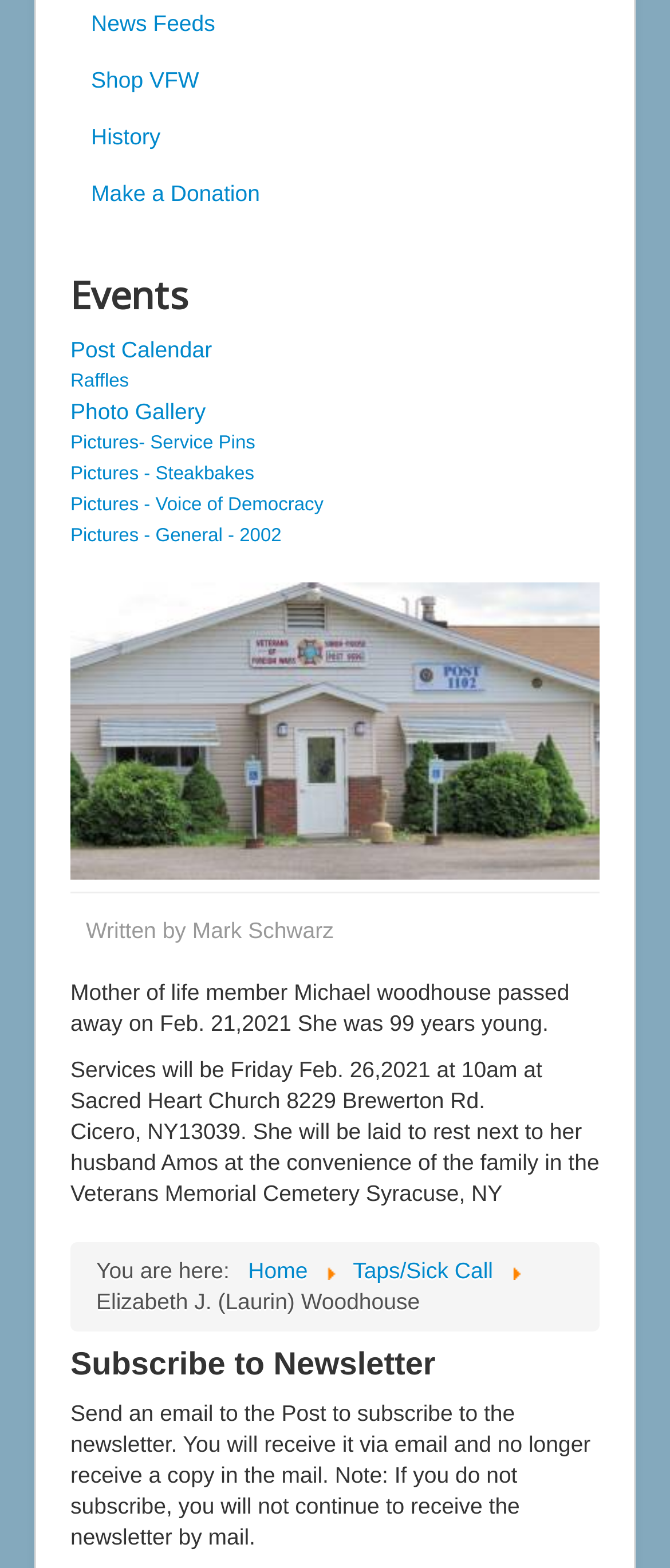Identify and provide the bounding box coordinates of the UI element described: "Shop VFW". The coordinates should be formatted as [left, top, right, bottom], with each number being a float between 0 and 1.

[0.105, 0.035, 0.895, 0.068]